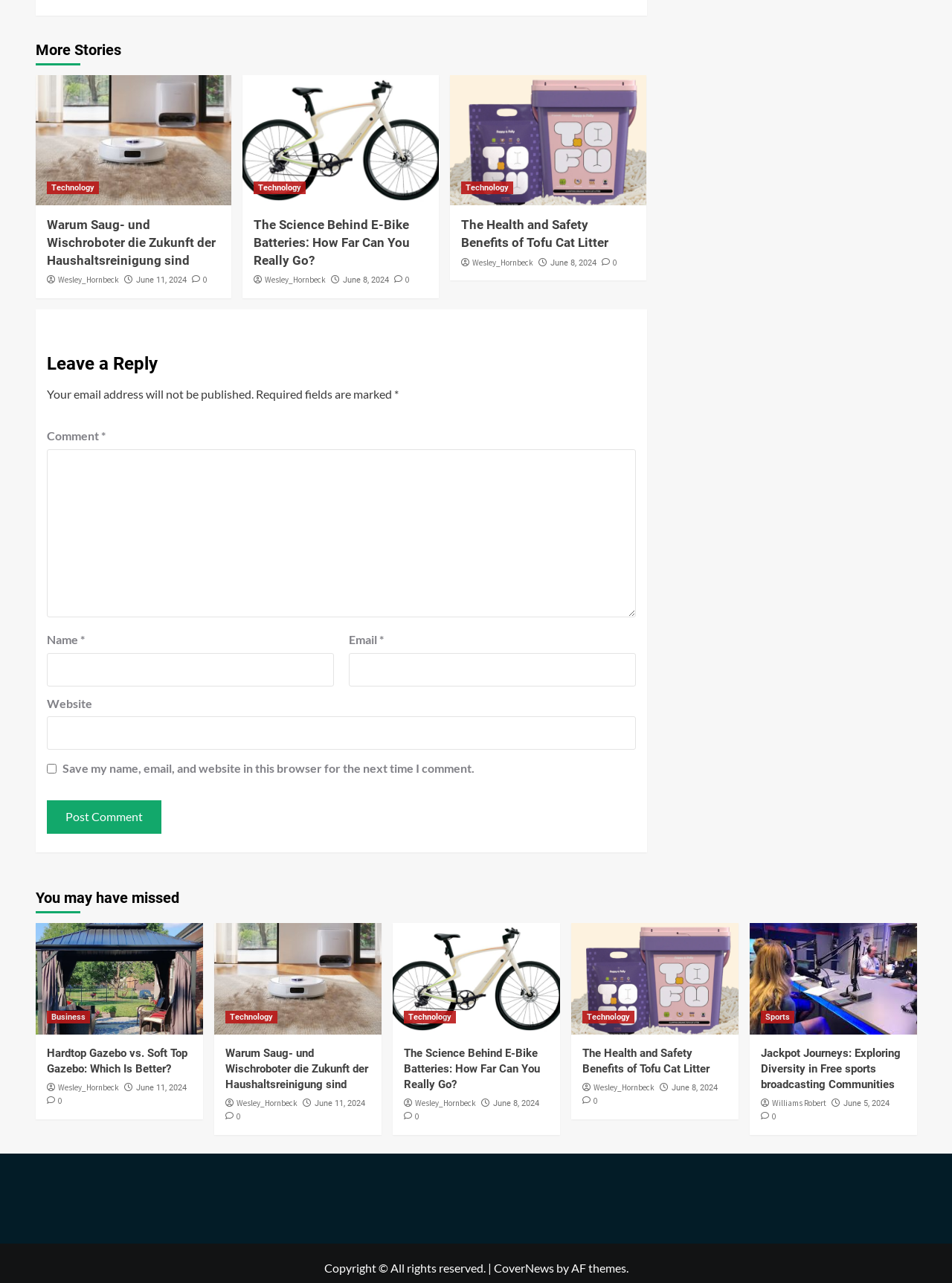Provide the bounding box for the UI element matching this description: "alt="Urtopia ebike"".

[0.255, 0.059, 0.461, 0.16]